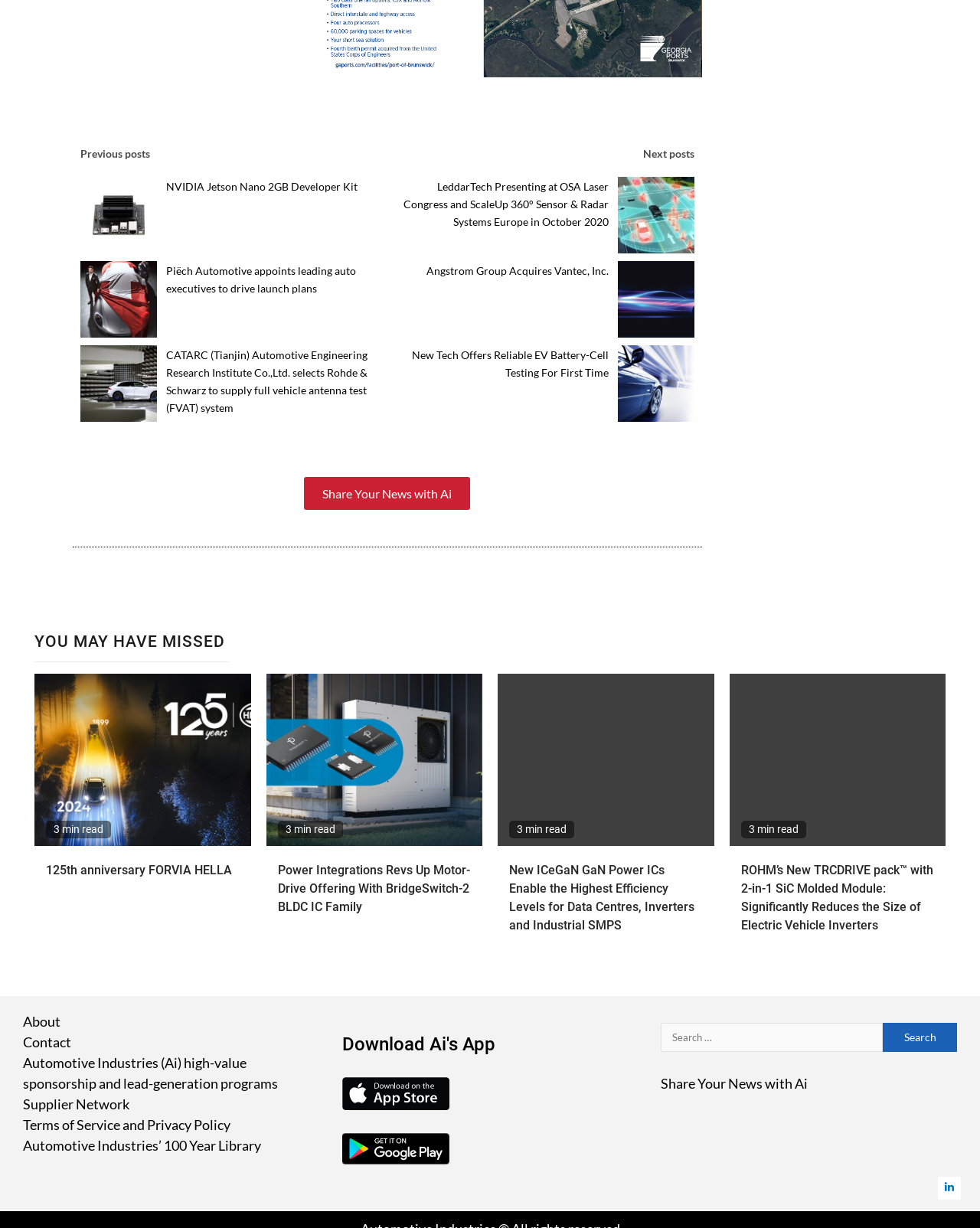Show the bounding box coordinates of the element that should be clicked to complete the task: "Click the link 'Wermund, king in Angel (-)'".

None